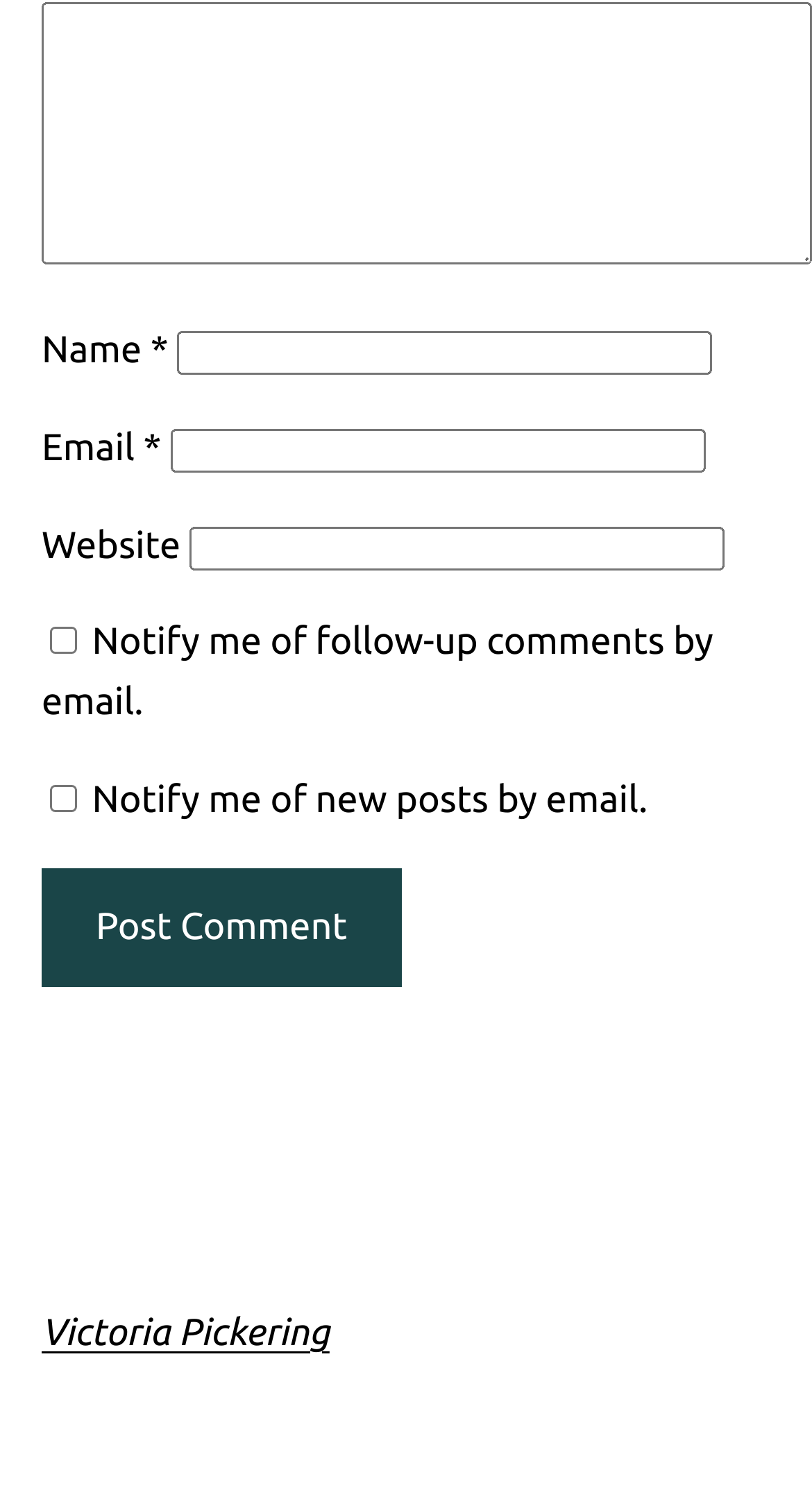What is the position of the 'Post Comment' button?
Observe the image and answer the question with a one-word or short phrase response.

Below the textboxes